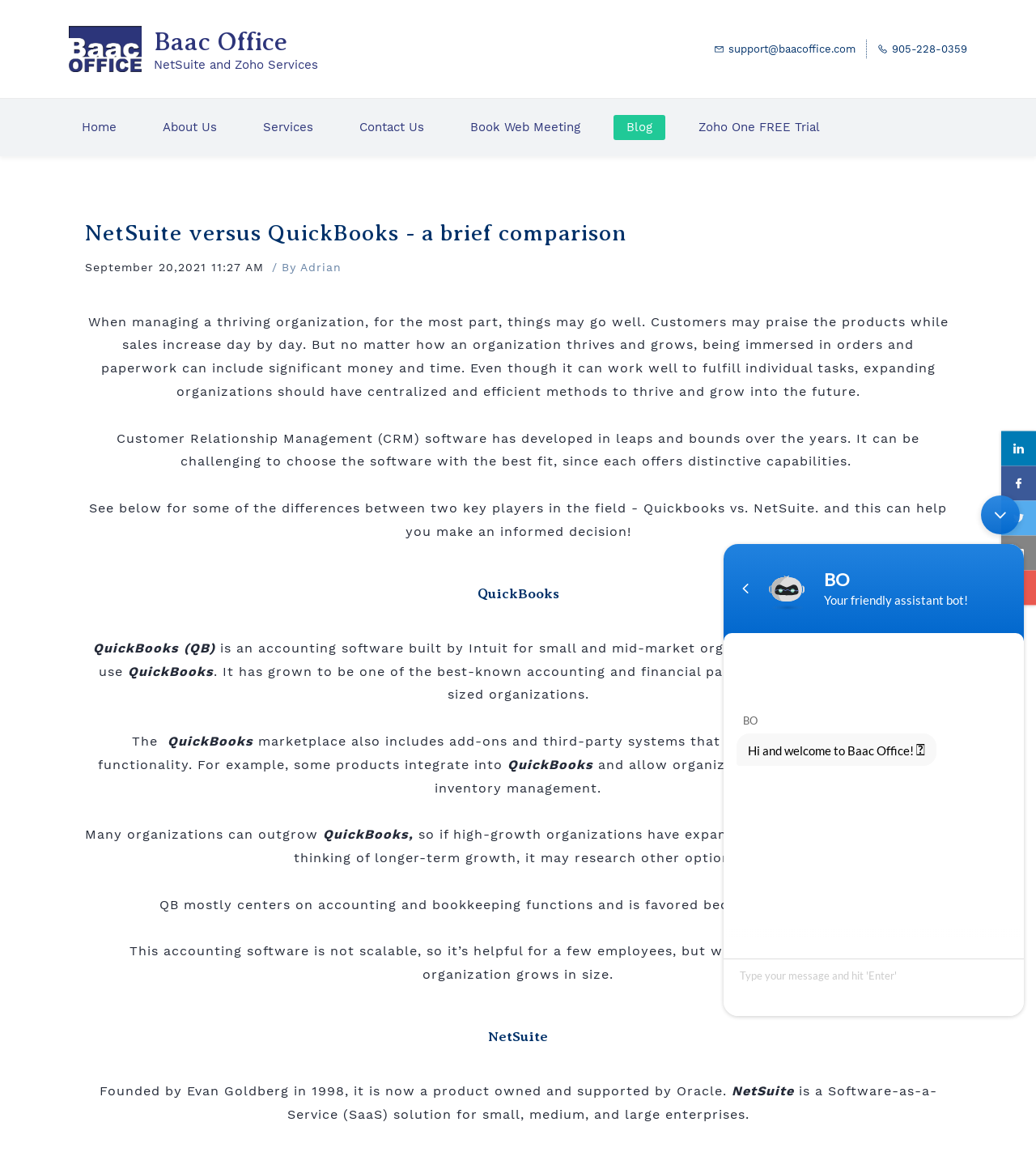Predict the bounding box coordinates of the area that should be clicked to accomplish the following instruction: "Click the 'Home' link". The bounding box coordinates should consist of four float numbers between 0 and 1, i.e., [left, top, right, bottom].

[0.066, 0.1, 0.125, 0.122]